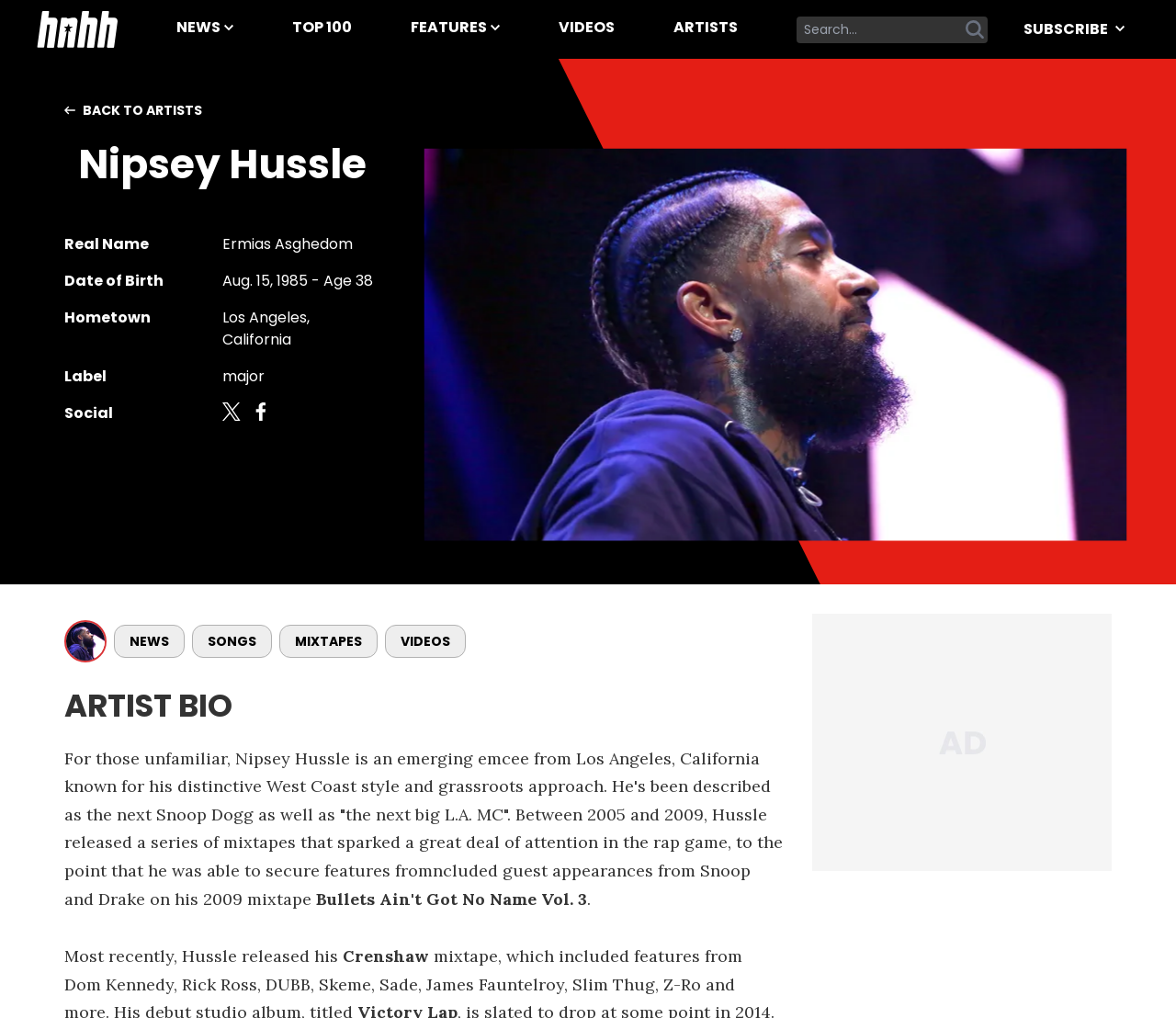Find the bounding box coordinates of the area to click in order to follow the instruction: "Search for something".

[0.677, 0.016, 0.818, 0.042]